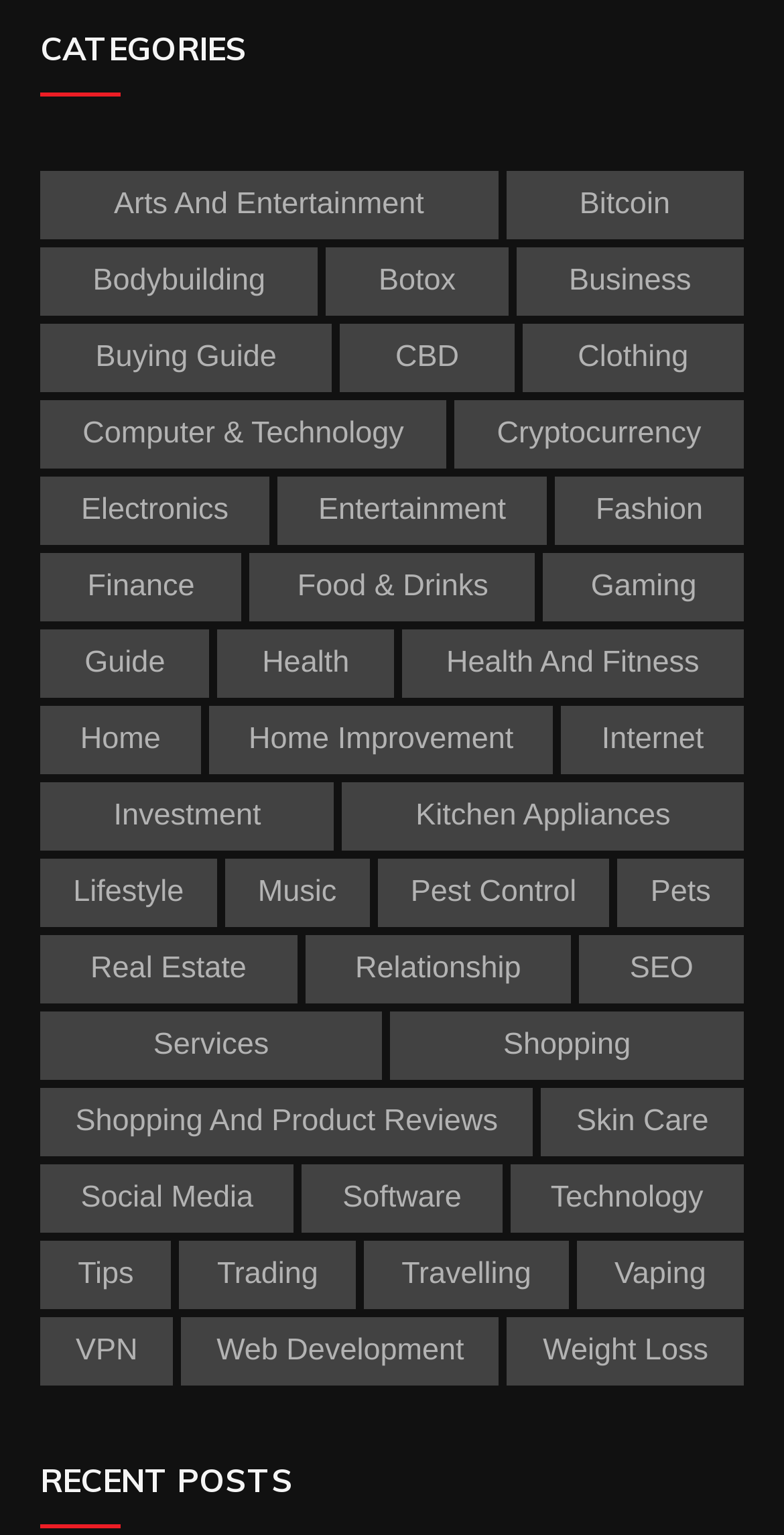Determine the bounding box coordinates of the UI element that matches the following description: "SEO". The coordinates should be four float numbers between 0 and 1 in the format [left, top, right, bottom].

[0.739, 0.609, 0.949, 0.653]